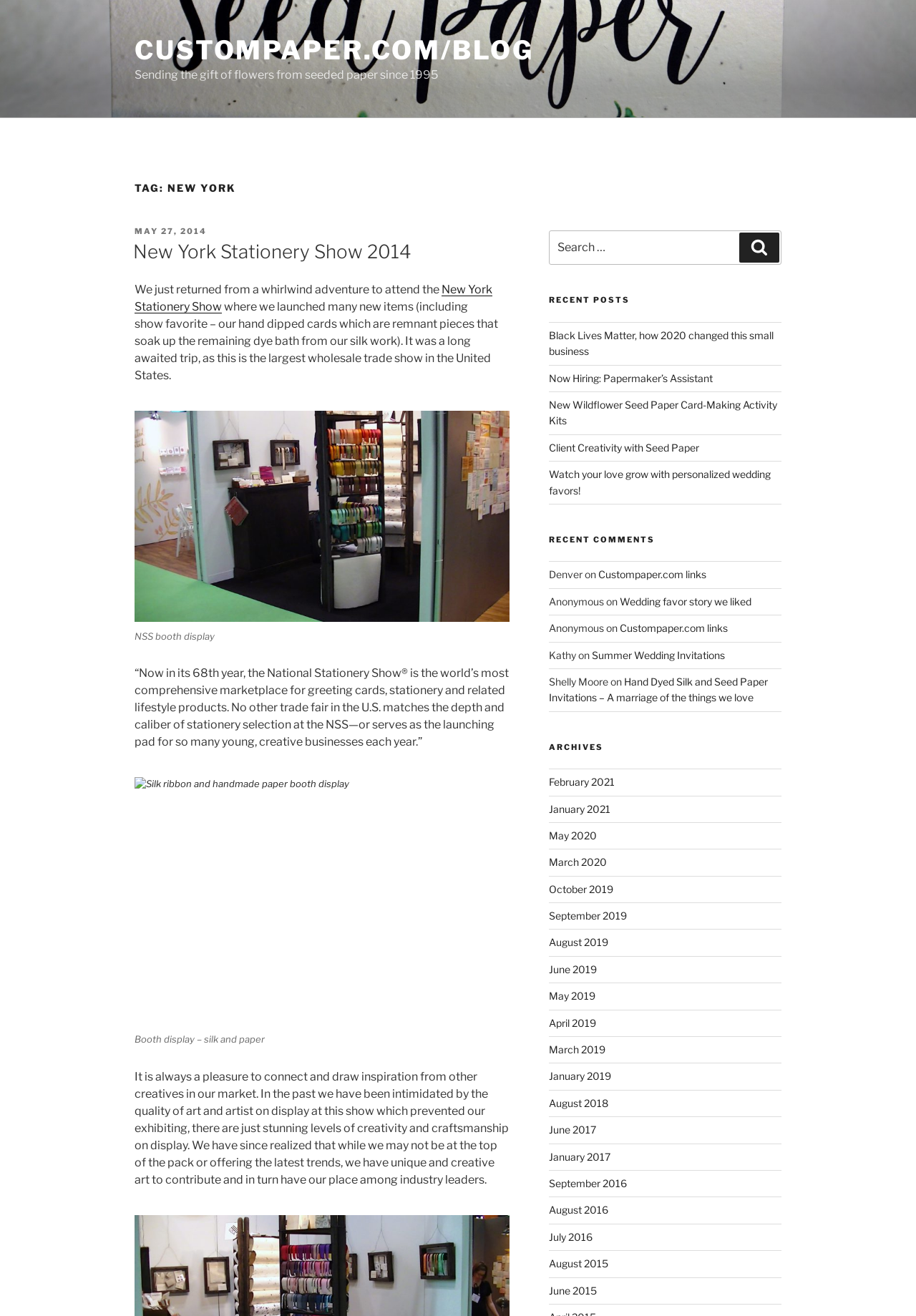Please identify the bounding box coordinates of the clickable region that I should interact with to perform the following instruction: "Read the article about the lawsuit". The coordinates should be expressed as four float numbers between 0 and 1, i.e., [left, top, right, bottom].

None